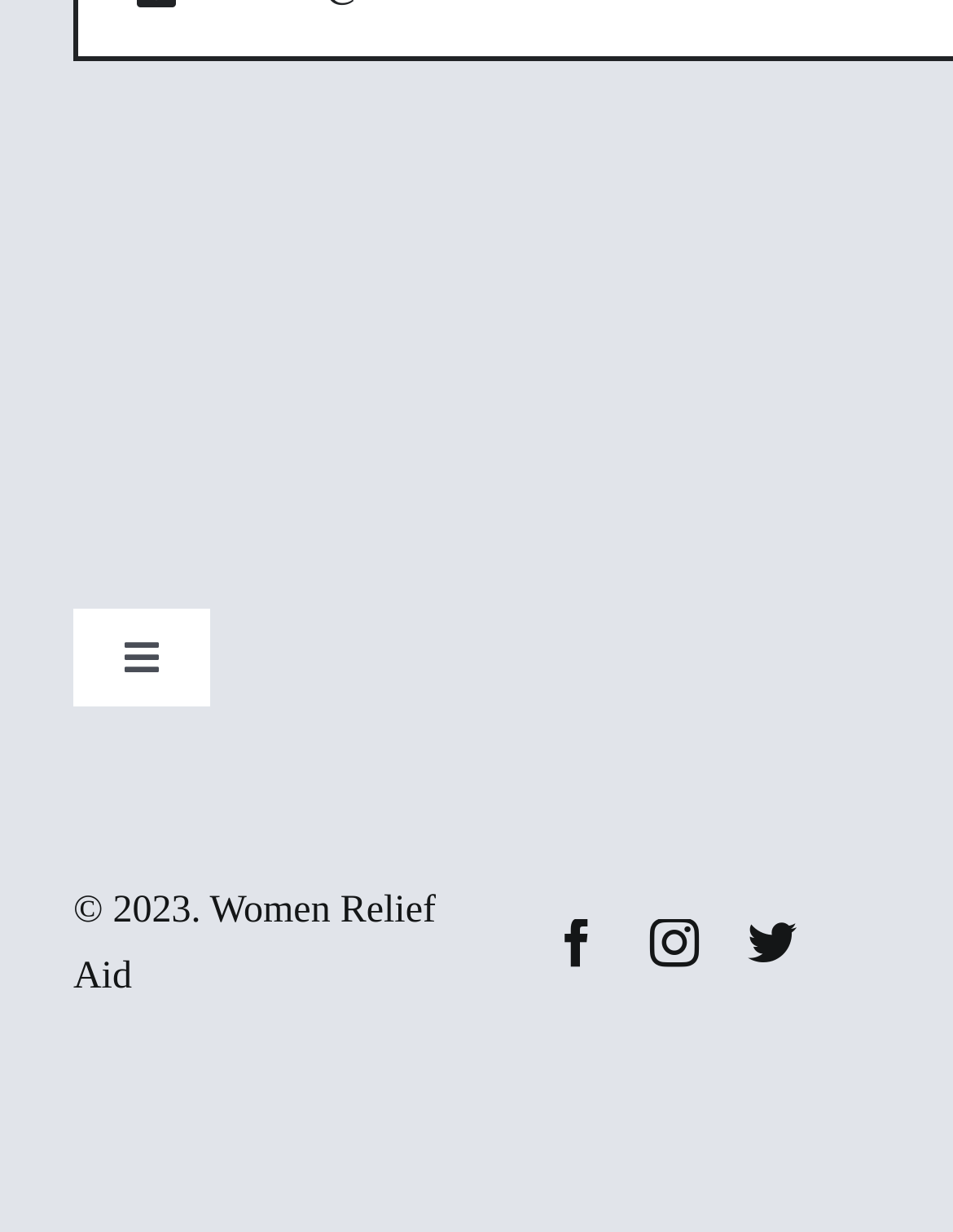How many social media links are present at the bottom of the webpage?
Provide a short answer using one word or a brief phrase based on the image.

3